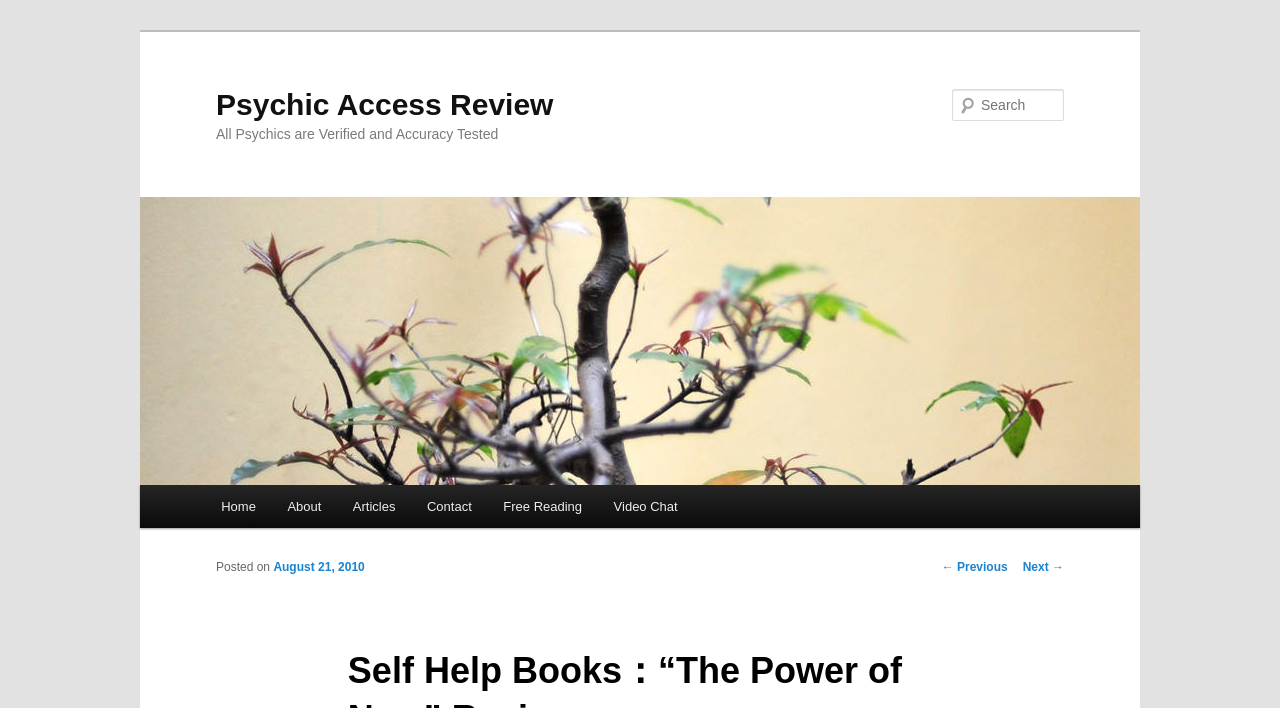Describe the webpage in detail, including text, images, and layout.

This webpage is about a review of the self-help book "The Power of Now" on Psychic Access Review. At the top, there is a link to skip to the primary content. Below that, there is a heading that reads "Psychic Access Review" with a link to the same name. 

To the right of the heading, there is another heading that states "All Psychics are Verified and Accuracy Tested". Below these headings, there is a large link with an image that also reads "Psychic Access Review". This link takes up a significant portion of the page.

On the top right, there is a search bar with a label "Search" and a text box to input search queries. 

On the left side of the page, there is a main menu with links to "Home", "About", "Articles", "Contact", "Free Reading", and "Video Chat". 

At the bottom of the page, there is a post navigation section with links to the previous and next posts. The previous link is on the left, and the next link is on the right. Between these links, there is a text that reads "Posted on" followed by a link to the date "August 21, 2010".